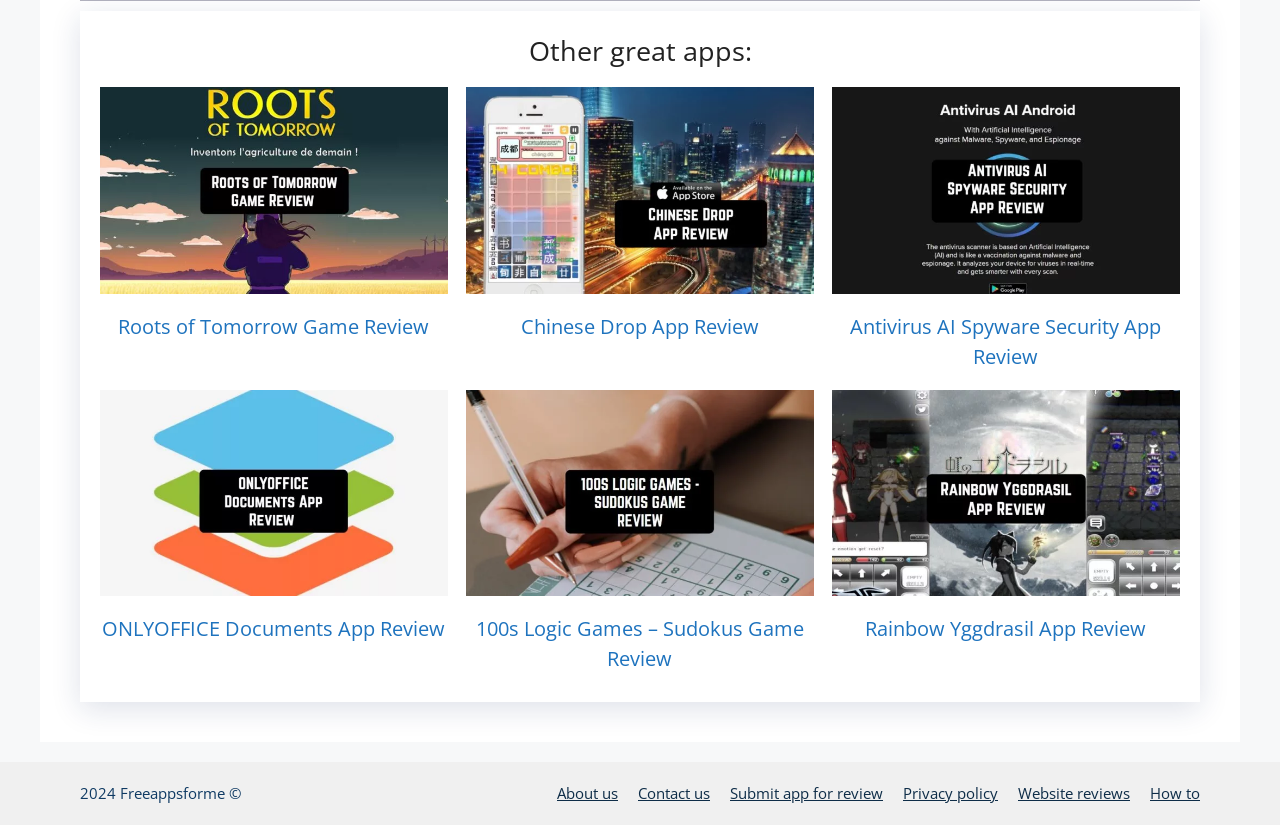Please give the bounding box coordinates of the area that should be clicked to fulfill the following instruction: "Visit About us page". The coordinates should be in the format of four float numbers from 0 to 1, i.e., [left, top, right, bottom].

[0.435, 0.949, 0.483, 0.974]